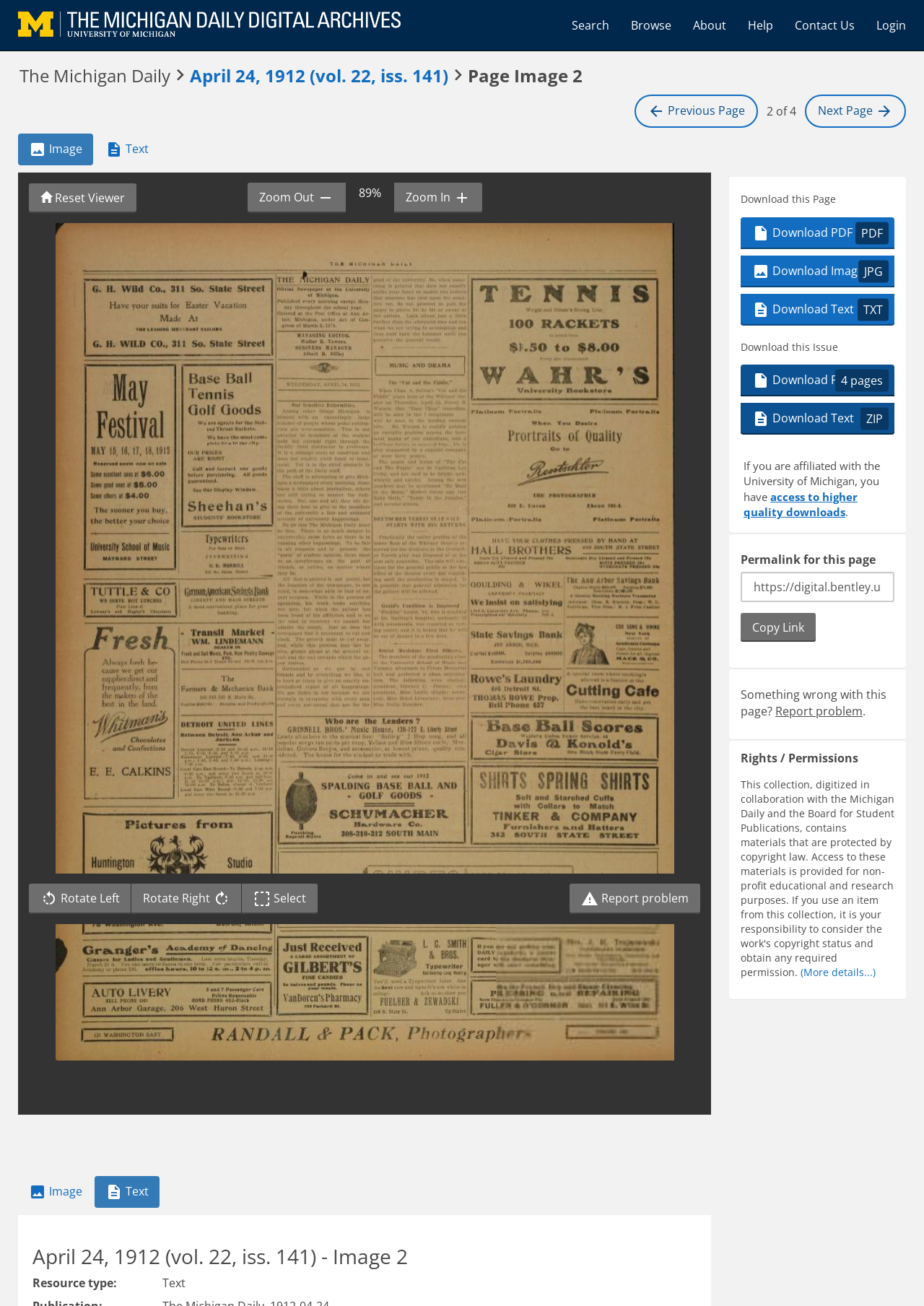Answer the question with a brief word or phrase:
What is the zoom level of the image?

89%